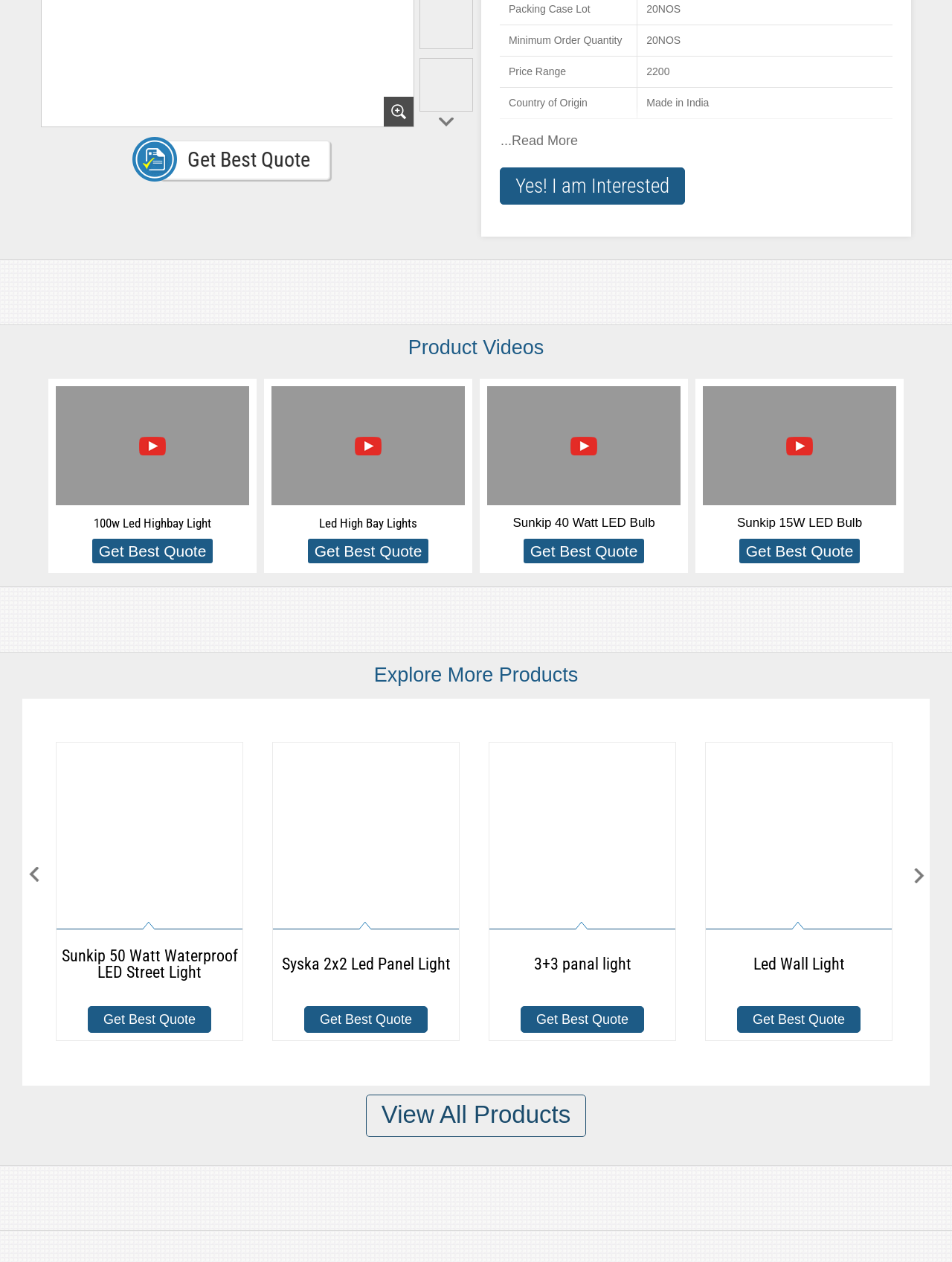Determine the bounding box coordinates of the clickable element to complete this instruction: "Read more about highway lighting". Provide the coordinates in the format of four float numbers between 0 and 1, [left, top, right, bottom].

[0.526, 0.106, 0.607, 0.117]